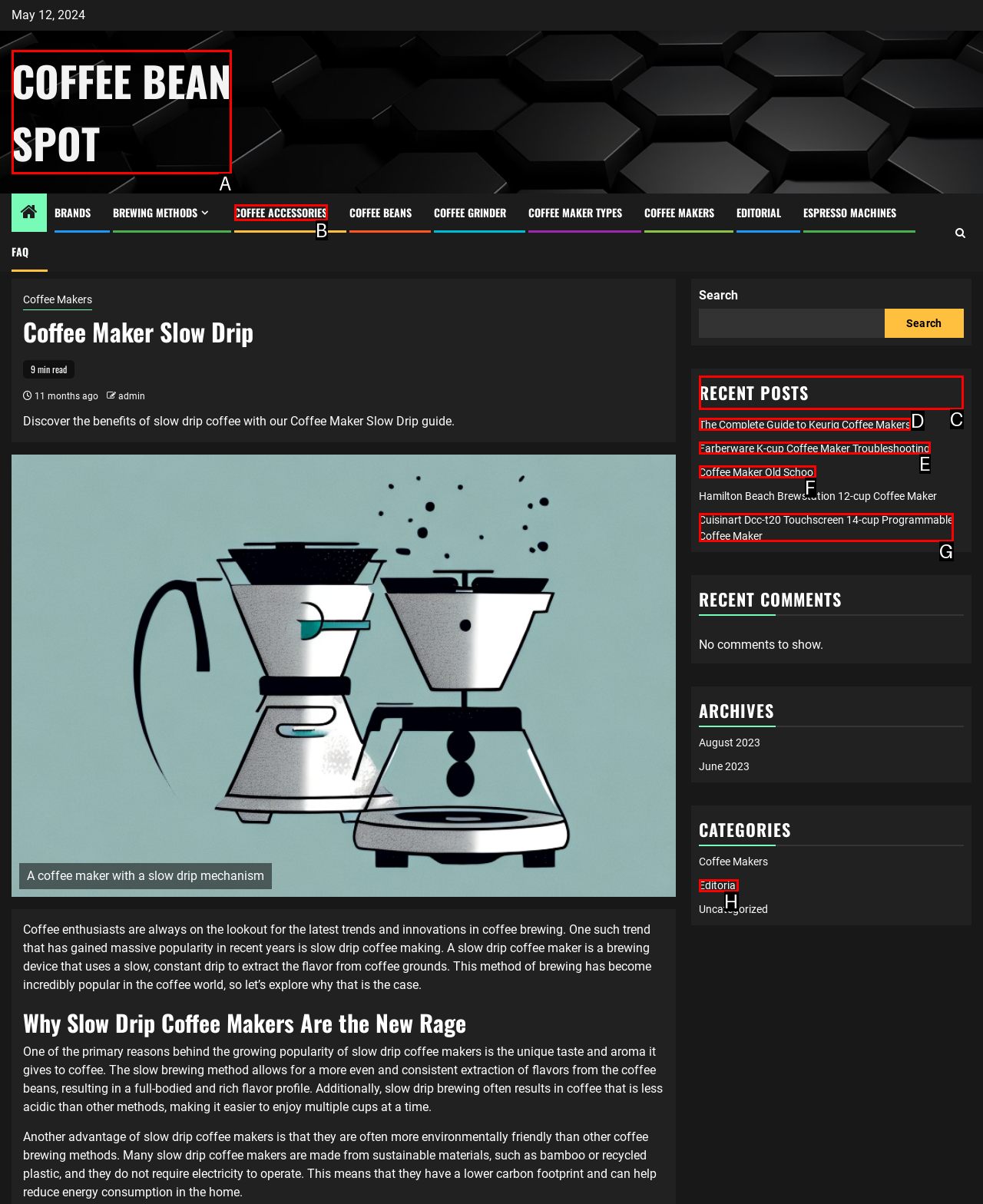Choose the UI element to click on to achieve this task: View the 'RECENT POSTS'. Reply with the letter representing the selected element.

C